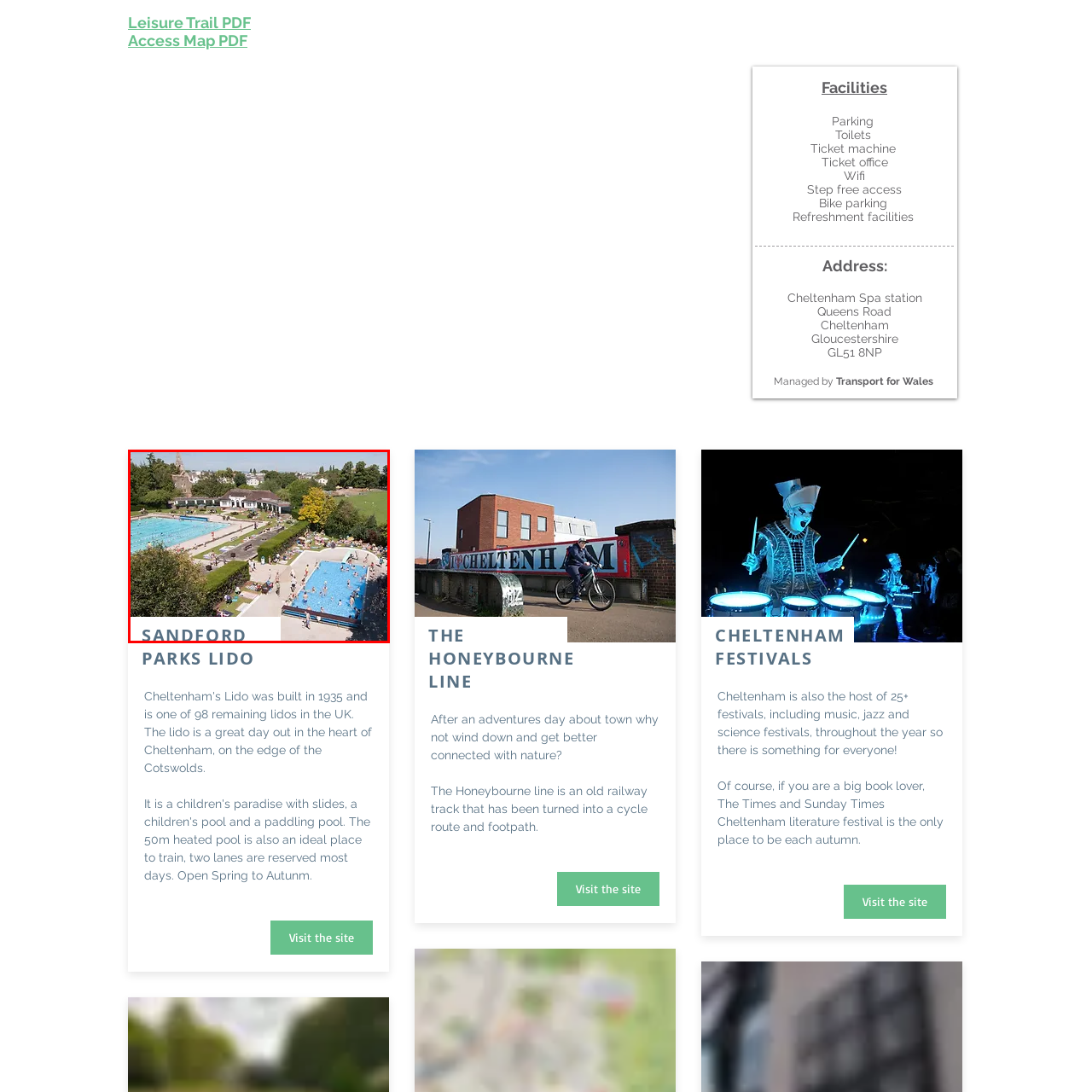What enhances the vibrant atmosphere?
Study the image within the red bounding box and deliver a detailed answer.

According to the caption, the vibrant atmosphere is enhanced by the surrounding trees, which lend a picturesque charm to this popular leisure destination, making it an ideal spot for families and friends to relax and unwind.